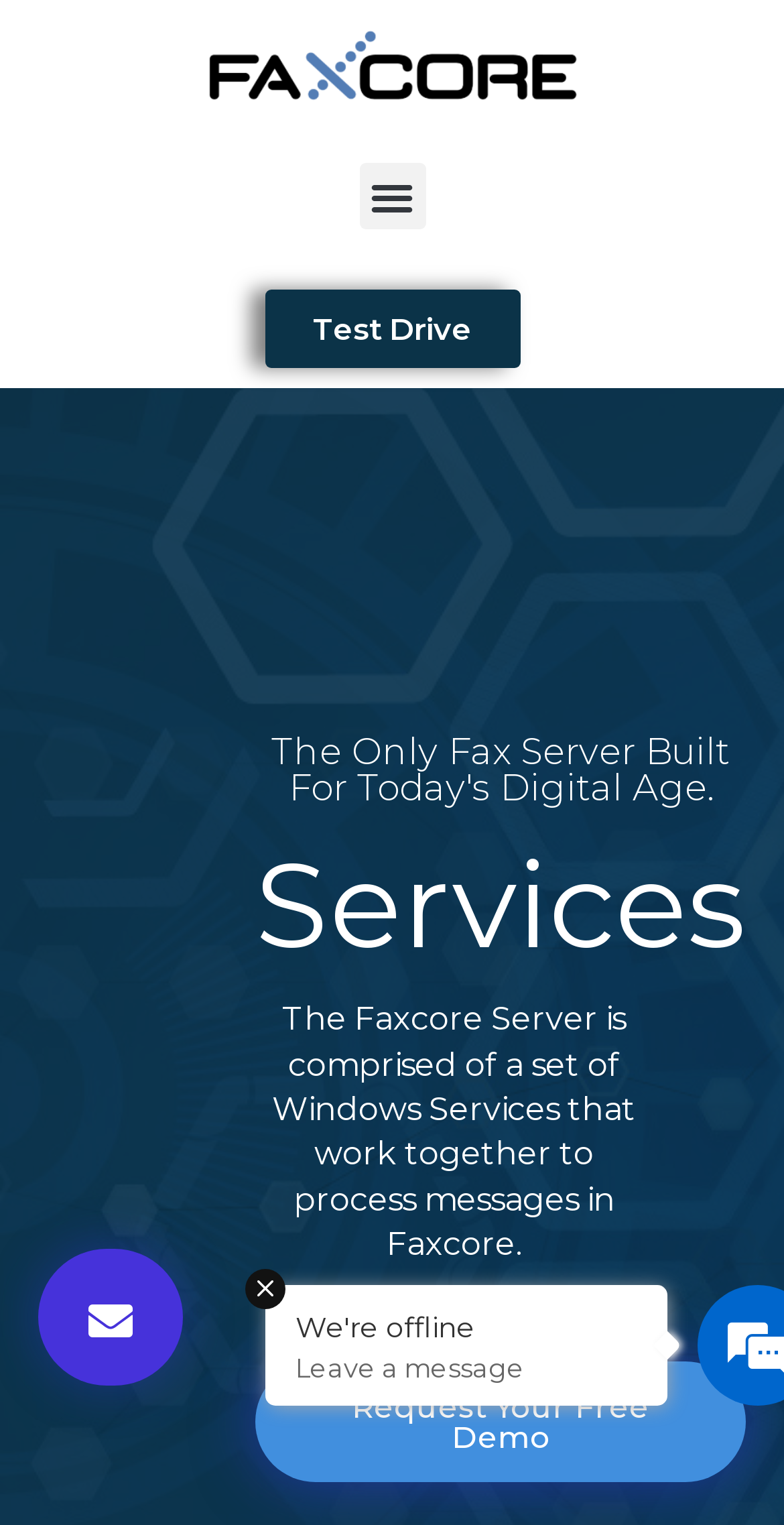Give a concise answer using only one word or phrase for this question:
What is the purpose of Faxcore Server?

Process messages